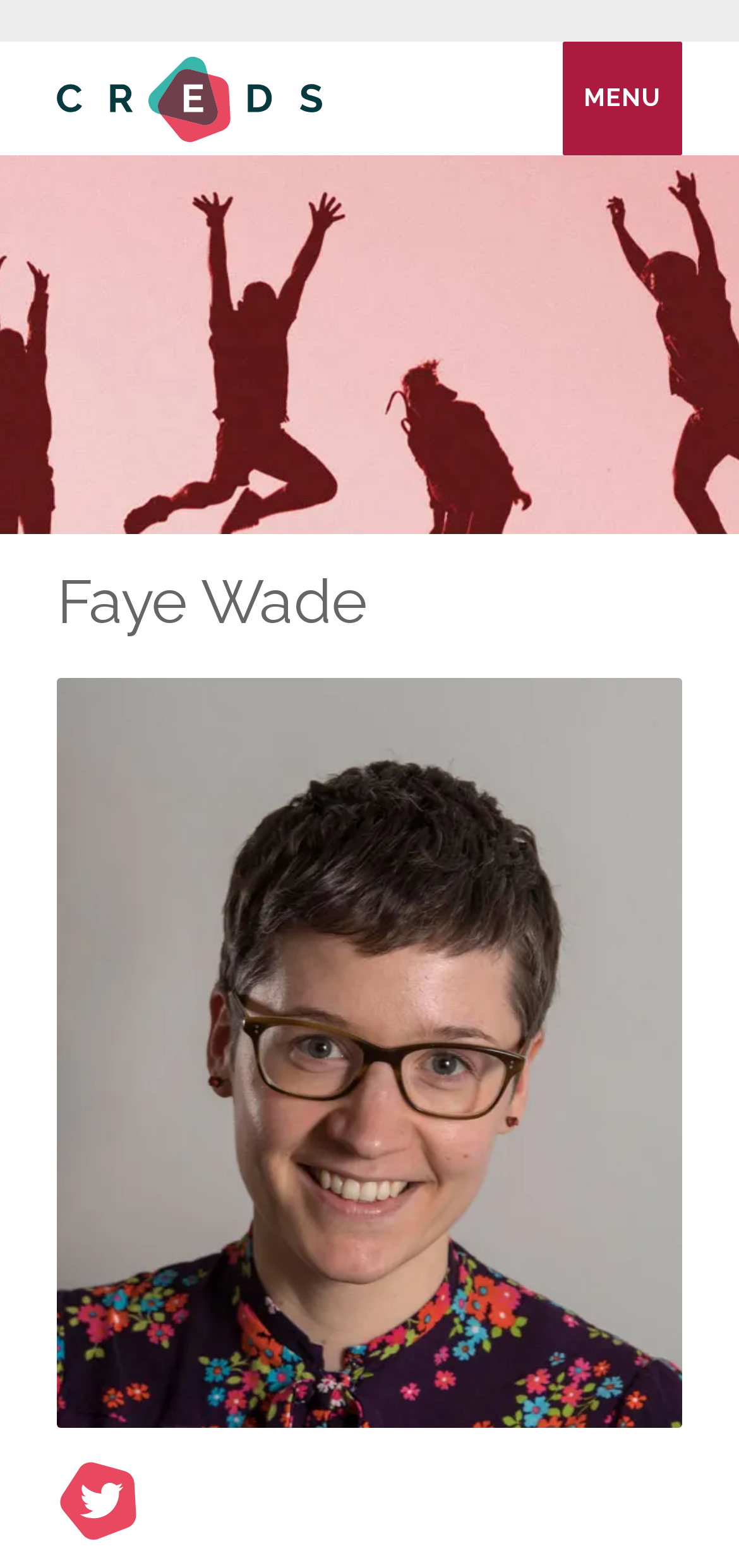What is the name of the person on the webpage?
Can you offer a detailed and complete answer to this question?

The name of the person on the webpage is Faye Wade, which is displayed as a heading element on the webpage.